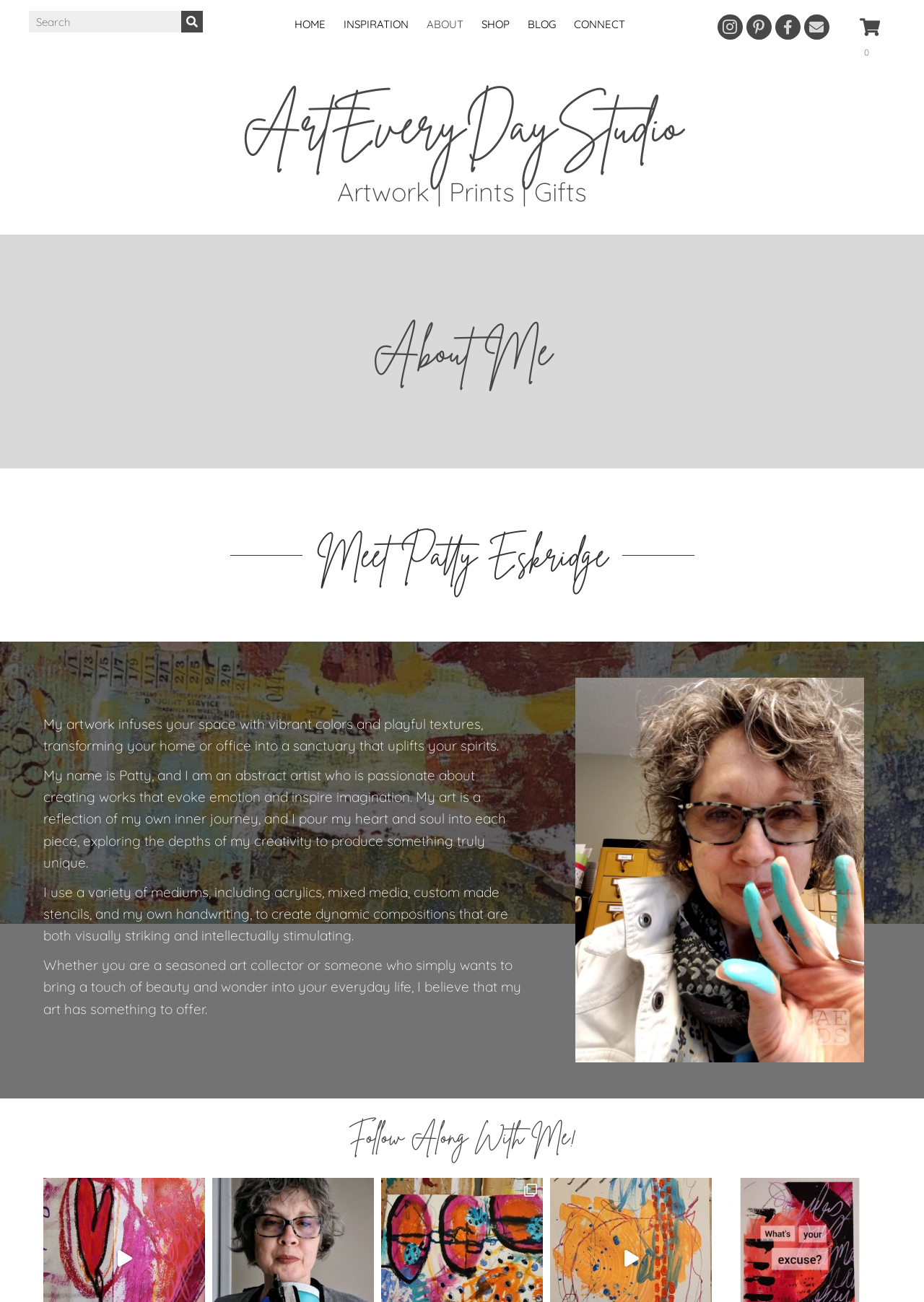Look at the image and write a detailed answer to the question: 
What is the medium used by the artist?

I found the answer by reading the text 'I use a variety of mediums, including acrylics, mixed media, custom made stencils, and my own handwriting, to create dynamic compositions...' which lists the mediums used by the artist.